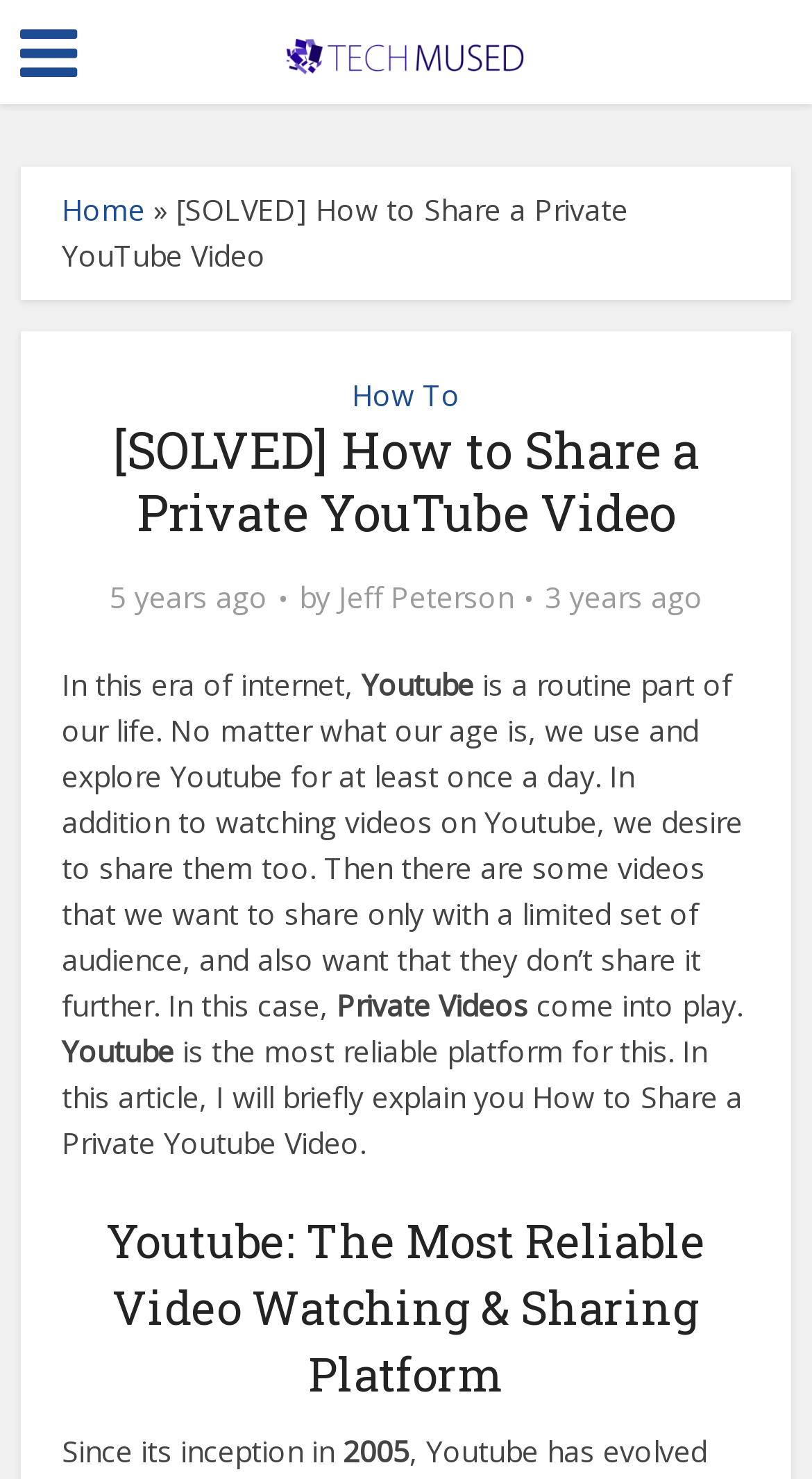Give a complete and precise description of the webpage's appearance.

The webpage is an article titled "[SOLVED] How to Share a Private YouTube Video" on the TechMused website. At the top left corner, there is a small icon and a link to the website's homepage. Next to it, there is a breadcrumb navigation with a "»" symbol separating the links. 

The main content of the article is divided into sections. The first section has a heading that matches the title of the article, followed by a brief introduction to the topic of sharing private YouTube videos. The text explains that YouTube is an essential part of our daily lives, and we often want to share videos with a limited audience. 

Below the introduction, there is a section with a heading "Youtube: The Most Reliable Video Watching & Sharing Platform". This section provides more information about YouTube, mentioning its inception in 2005. 

Throughout the article, there are links to other related topics, such as "How To" and the author's name, Jeff Peterson. The article also displays the date when it was published, which is 5 years ago, and when it was last updated, which is 3 years ago.